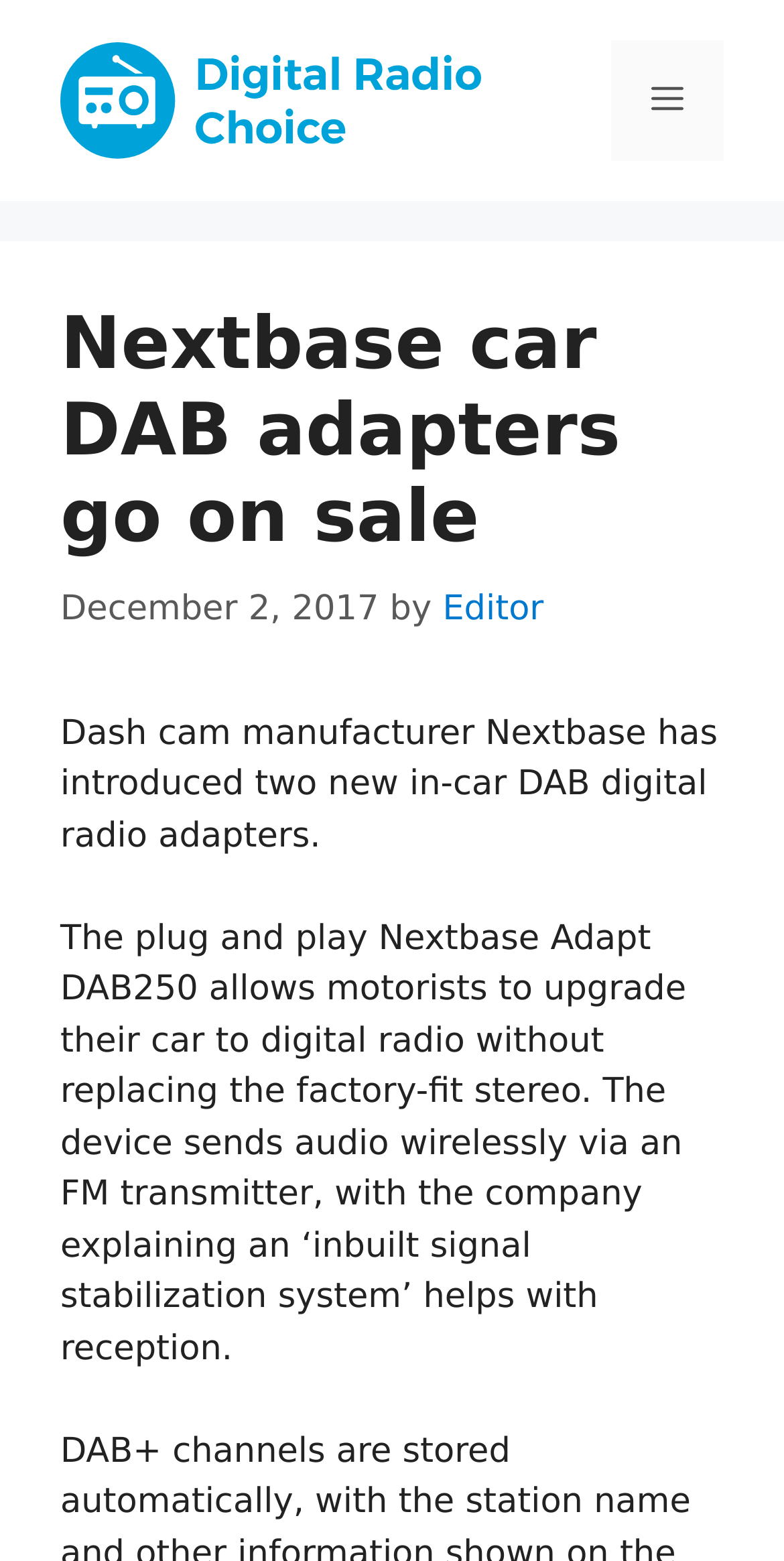Using the information shown in the image, answer the question with as much detail as possible: How does the Nextbase Adapt DAB250 send audio?

The answer can be found in the paragraph that describes the Nextbase Adapt DAB250, which states that it 'sends audio wirelessly via an FM transmitter'.